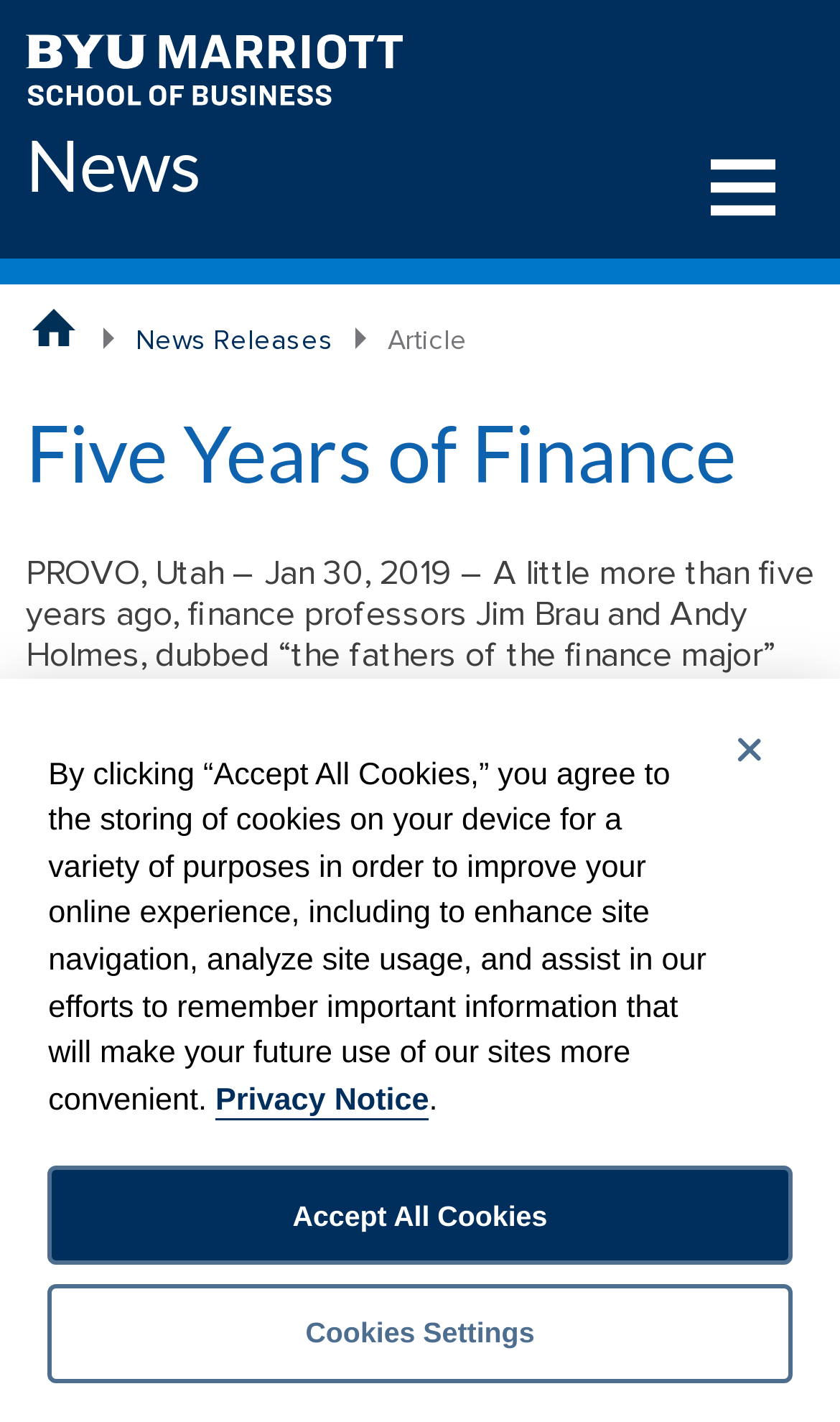What is the topic of the article?
Please provide a detailed answer to the question.

I found the answer by looking at the main heading of the article, which says 'Five Years of Finance'. Additionally, the text below the heading mentions 'the finance major at the BYU Marriott School of Business', which confirms that the topic of the article is the finance major.